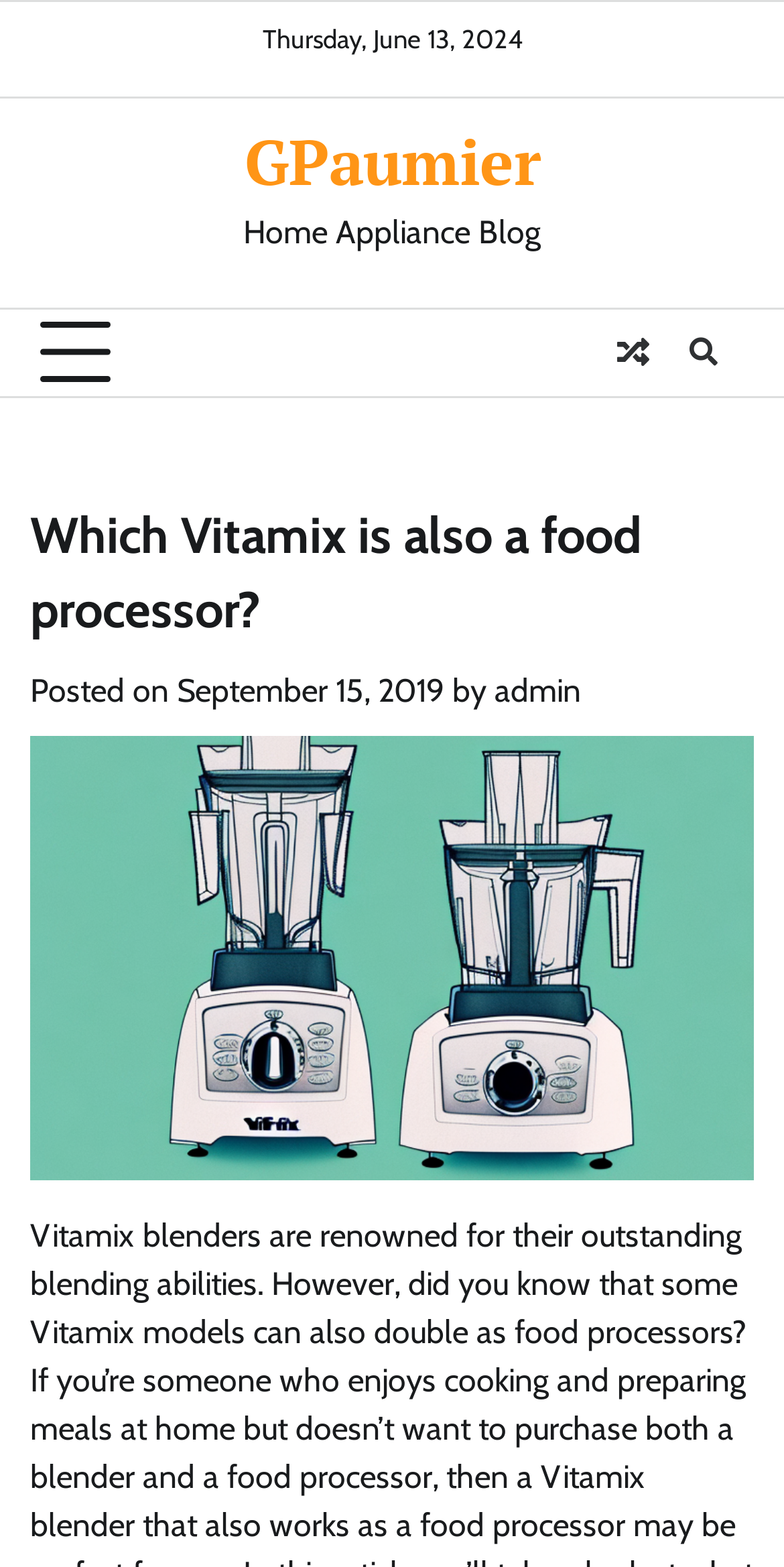Extract the text of the main heading from the webpage.

Which Vitamix is also a food processor?